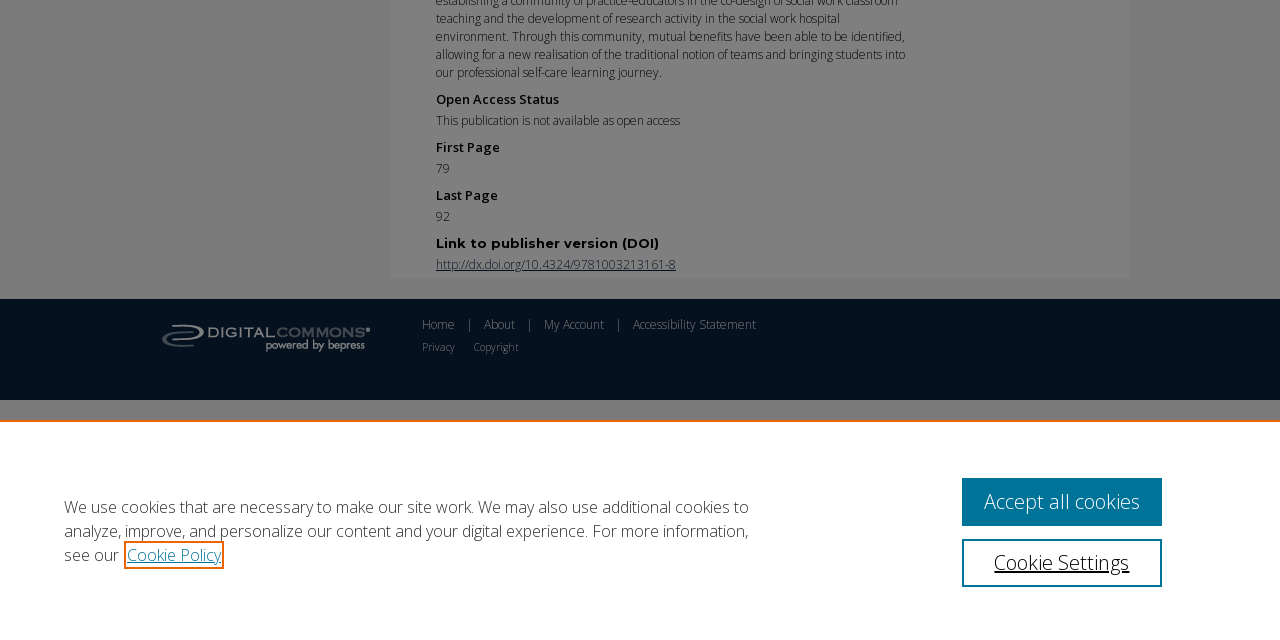Determine the bounding box for the described HTML element: "Elsevier - Digital Commons". Ensure the coordinates are four float numbers between 0 and 1 in the format [left, top, right, bottom].

[0.117, 0.467, 0.305, 0.625]